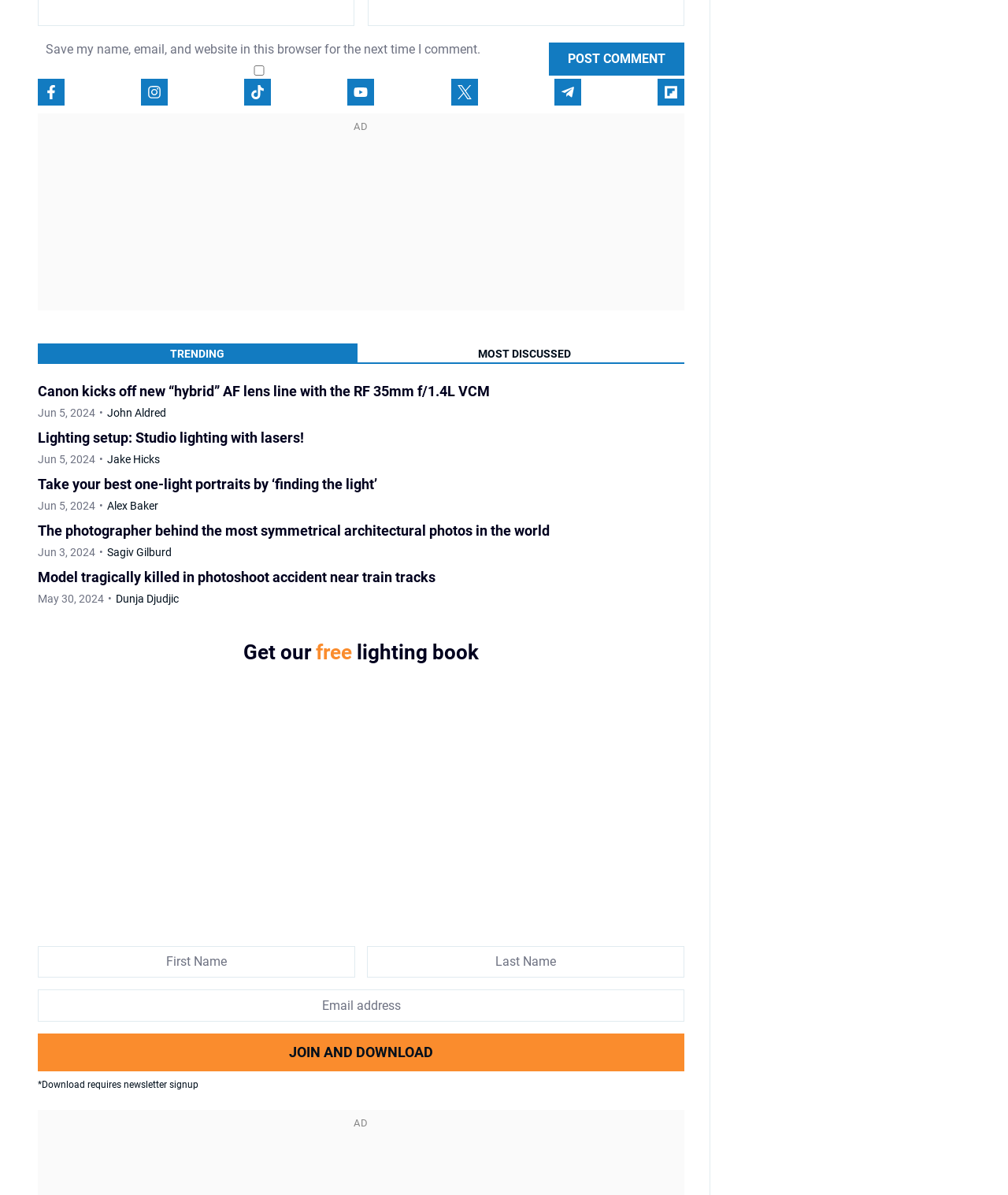What is the purpose of the checkbox at the top?
Using the image as a reference, give an elaborate response to the question.

The checkbox at the top is labeled 'Save my name, email, and website in this browser for the next time I comment.' This suggests that its purpose is to save the user's comment information for future use.